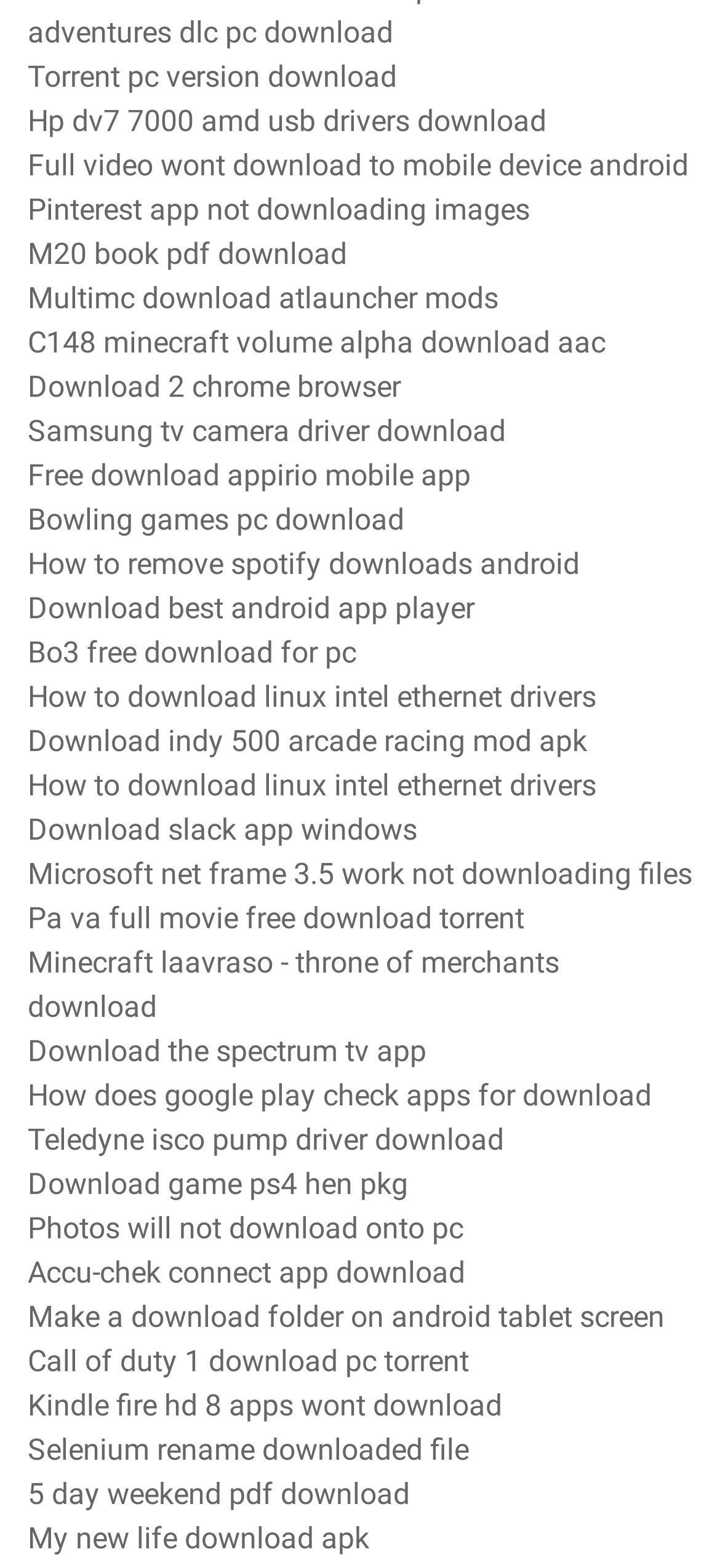Please reply to the following question with a single word or a short phrase:
What is the topic of the first link?

Torrent pc version download